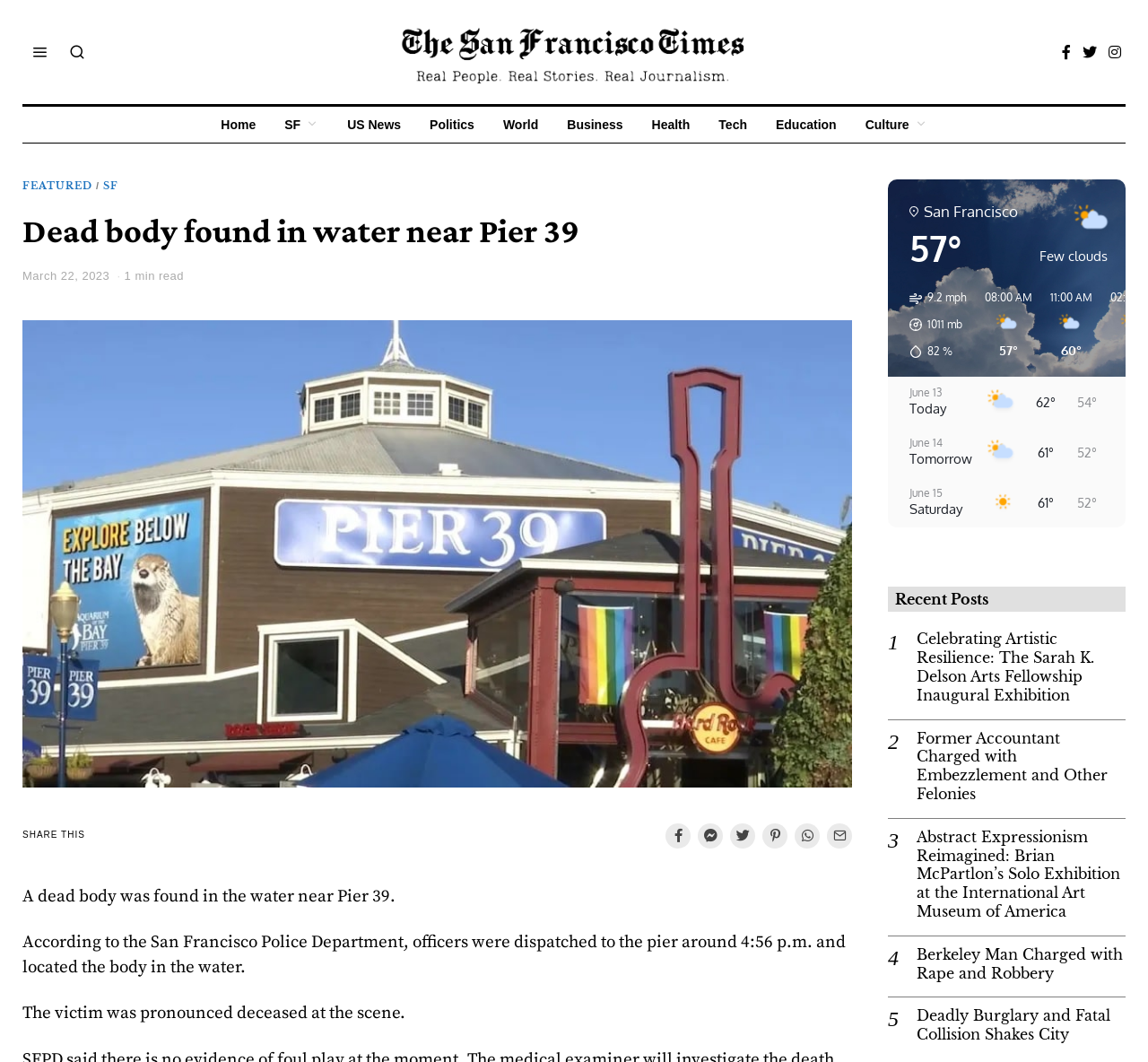From the image, can you give a detailed response to the question below:
How long does it take to read the article?

The webpage displays a text '1 min read' near the title of the article, which suggests that it takes approximately 1 minute to read the article.